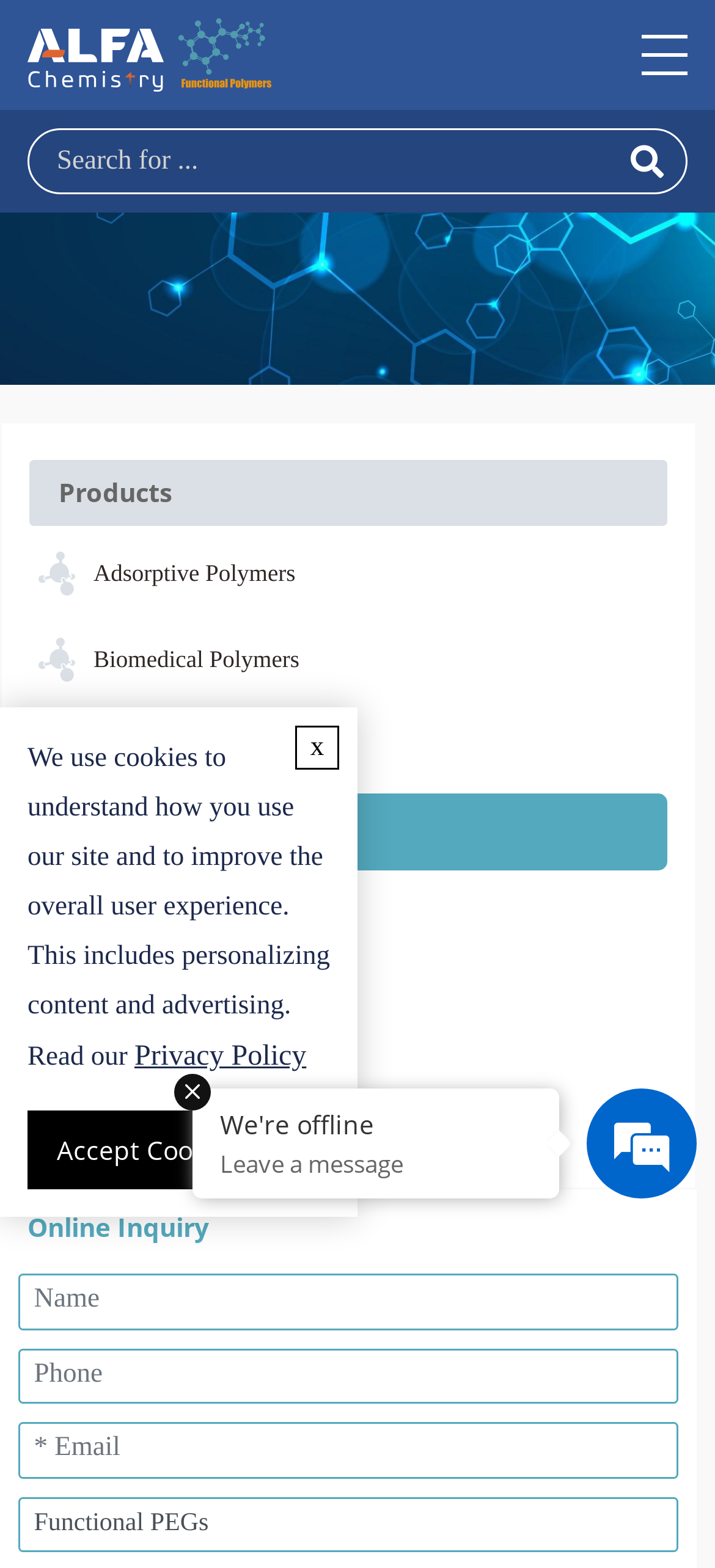Offer a comprehensive description of the webpage’s content and structure.

The webpage is about Functional PEGs, a type of polymer, and its applications in the pharmaceutical industry and biotechnology. At the top left corner, there is a link and a search bar with a button. Below the search bar, there are several links to different types of polymers, including Adsorptive Polymers, Biomedical Polymers, and Electrofunctional Polymers, among others. 

On the top right side, there is a static text "Products" and a link to an empty page. Below the links to polymers, there is a static text "Online Inquiry" and a form with four text boxes to input name, phone number, email, and service or products of interest. 

At the bottom left corner, there is a static text "Functional PEGs" and a link to an empty page. Below the form, there is a static text about the use of cookies on the website and a link to the Privacy Policy. There is also a button to accept cookies. 

On the bottom right side, there is an emphasis element and a generic element that says "We're offline" with a paragraph "Leave a message" below it.